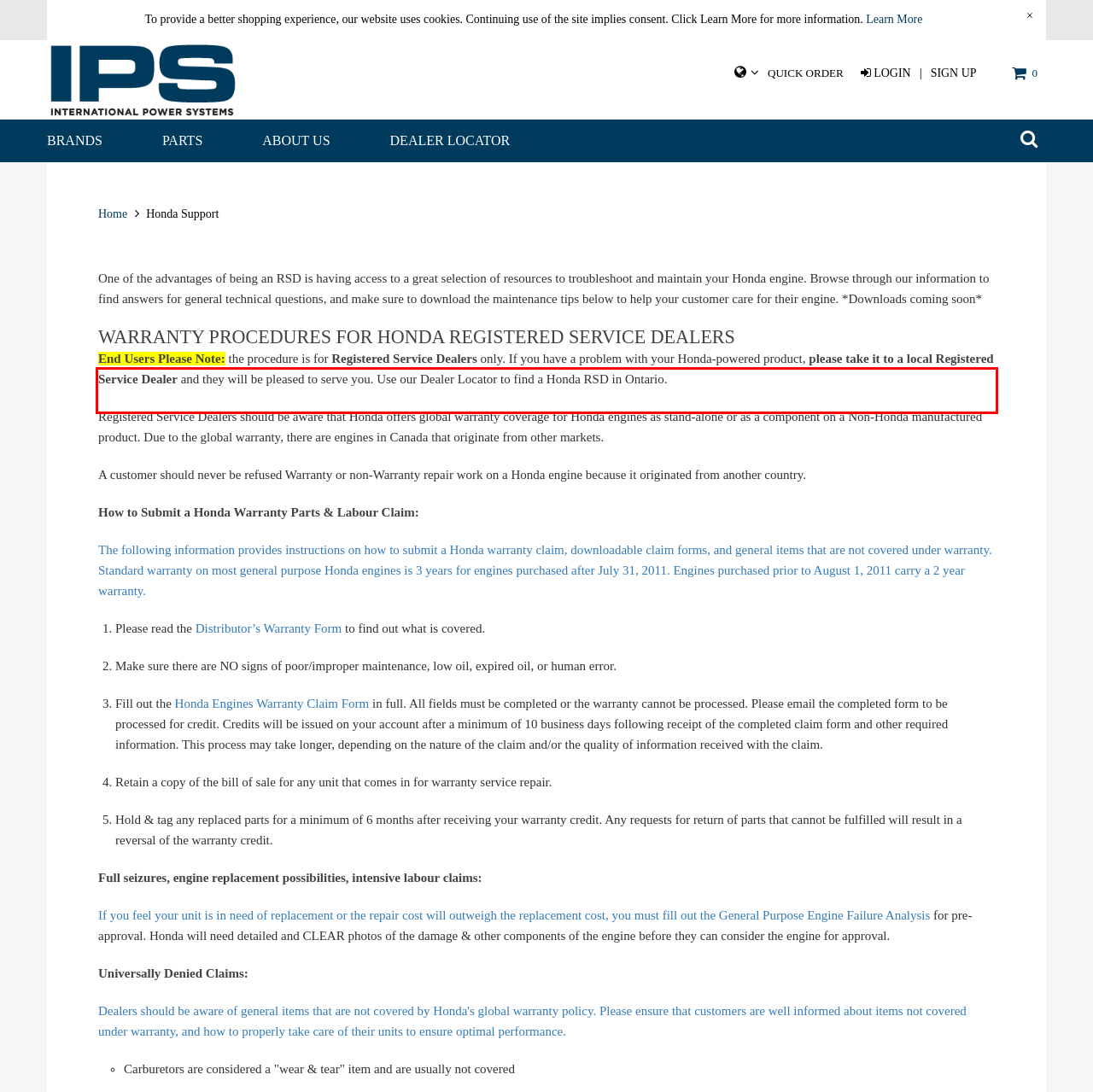Given a screenshot of a webpage, identify the red bounding box and perform OCR to recognize the text within that box.

End Users Please Note: the procedure is for Registered Service Dealers only. If you have a problem with your Honda-powered product, please take it to a local Registered Service Dealer and they will be pleased to serve you. Use our Dealer Locator to find a Honda RSD in Ontario.